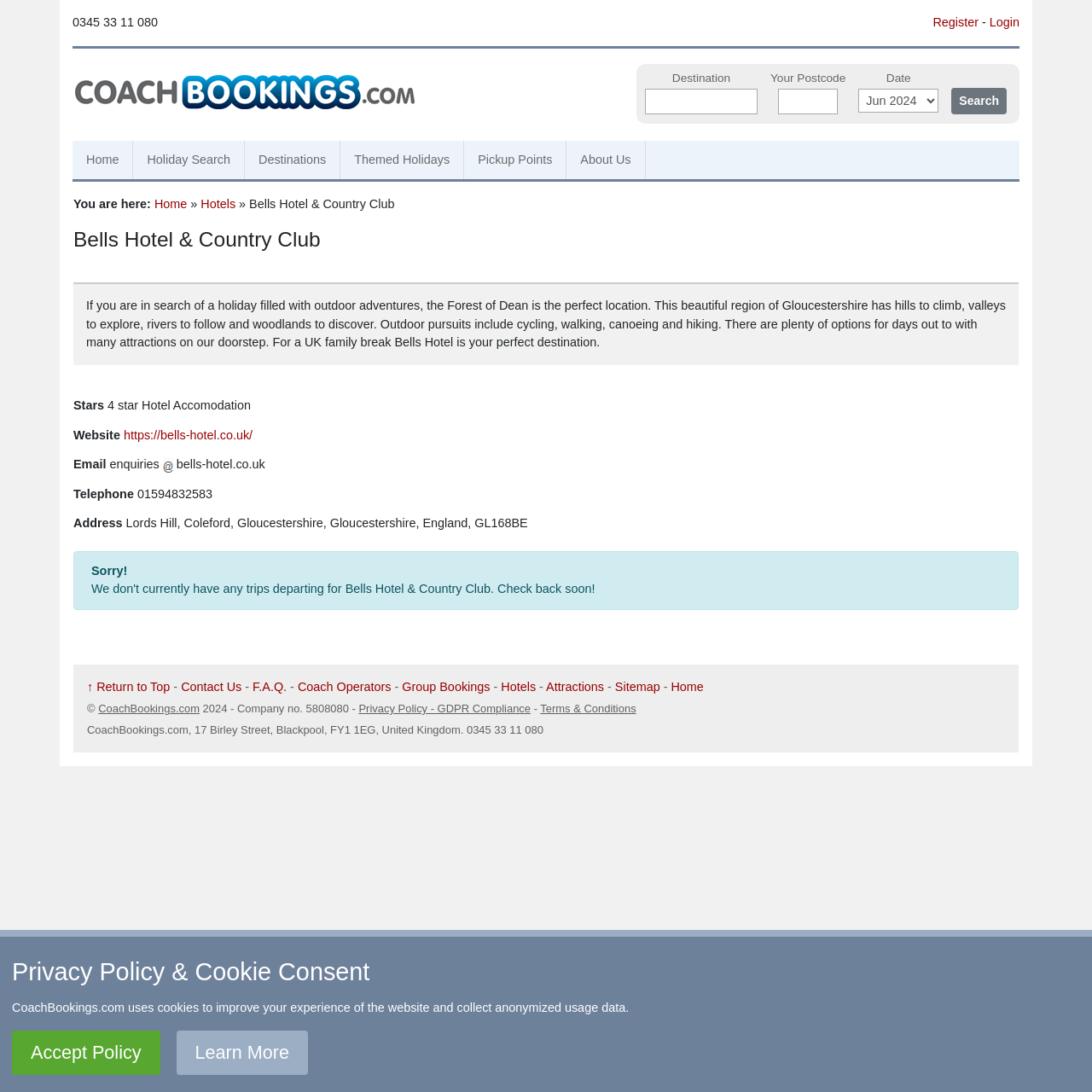Please determine the bounding box coordinates of the clickable area required to carry out the following instruction: "Login to your account". The coordinates must be four float numbers between 0 and 1, represented as [left, top, right, bottom].

[0.906, 0.014, 0.934, 0.027]